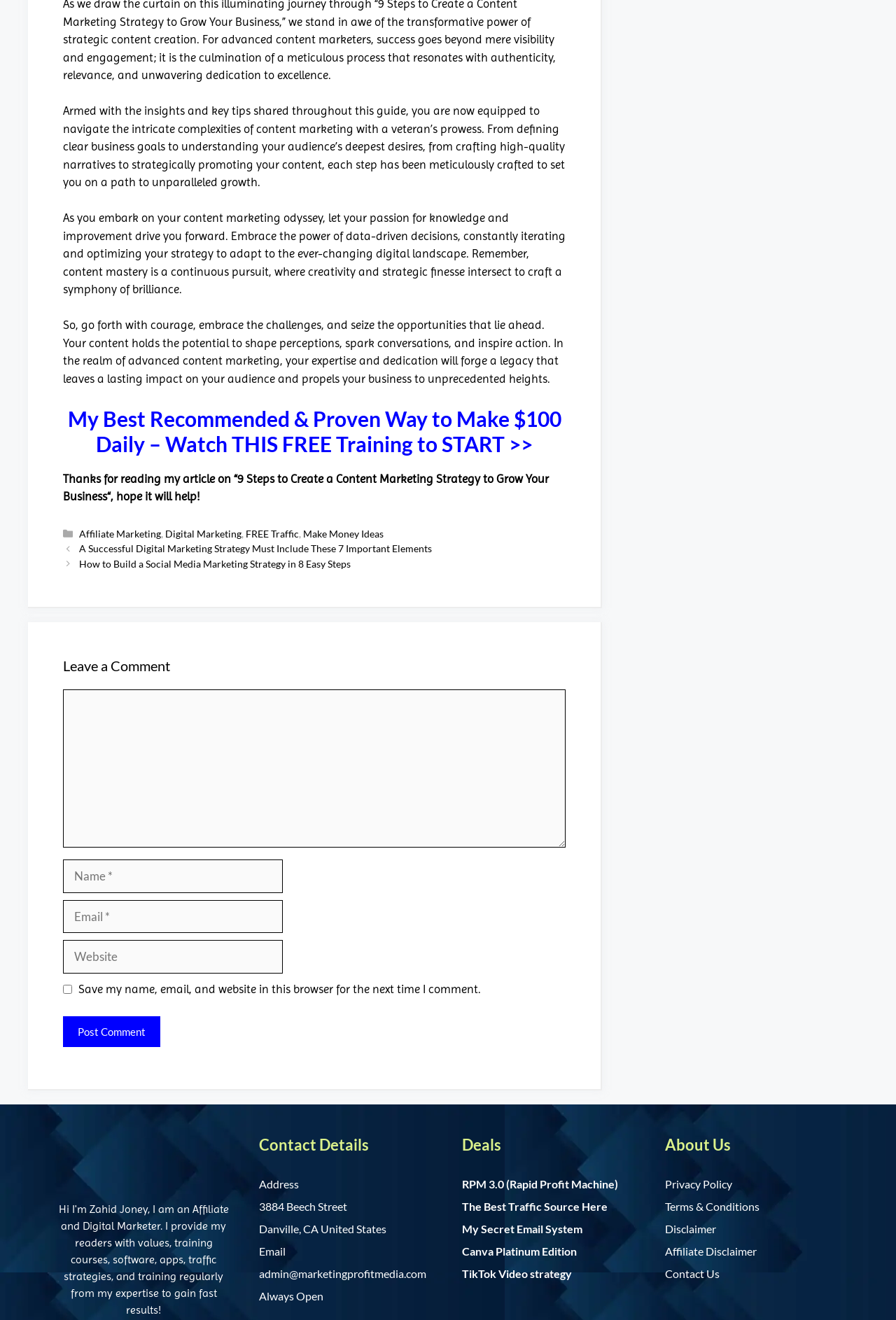What is the purpose of the 'Leave a Comment' section? Observe the screenshot and provide a one-word or short phrase answer.

To allow users to comment